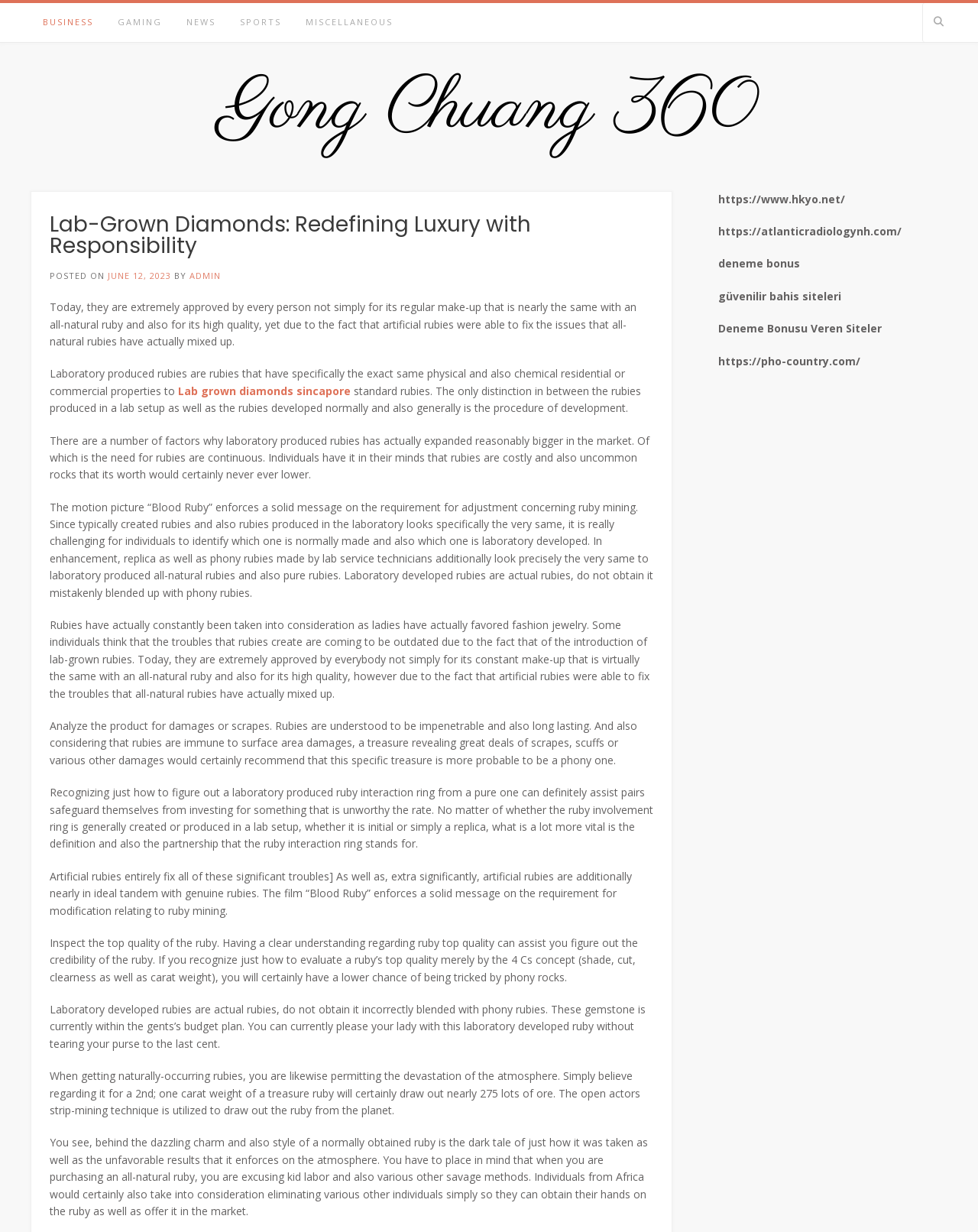Bounding box coordinates must be specified in the format (top-left x, top-left y, bottom-right x, bottom-right y). All values should be floating point numbers between 0 and 1. What are the bounding box coordinates of the UI element described as: Who is it for?

None